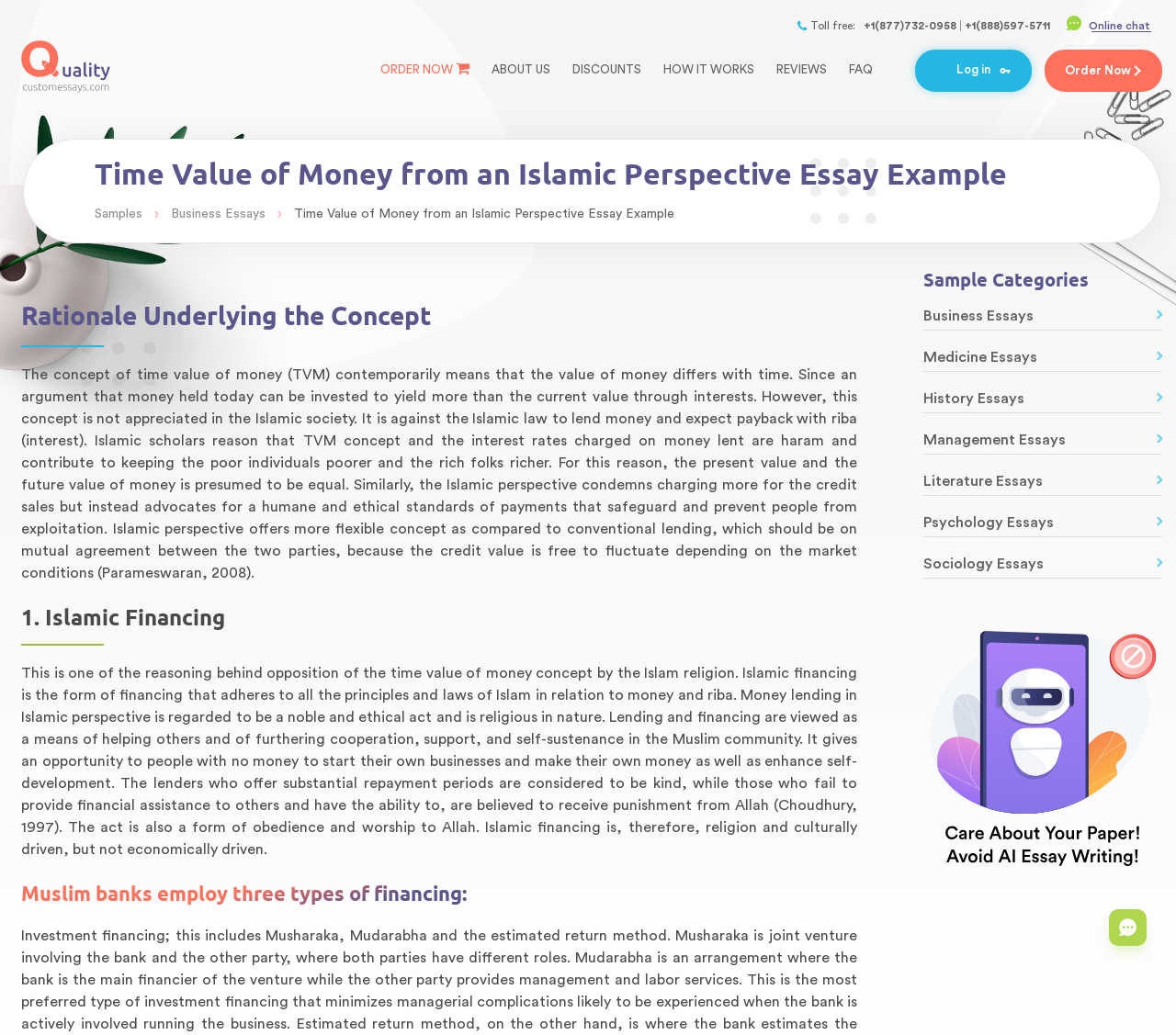Generate the text content of the main heading of the webpage.

Time Value of Money from an Islamic Perspective Essay Example